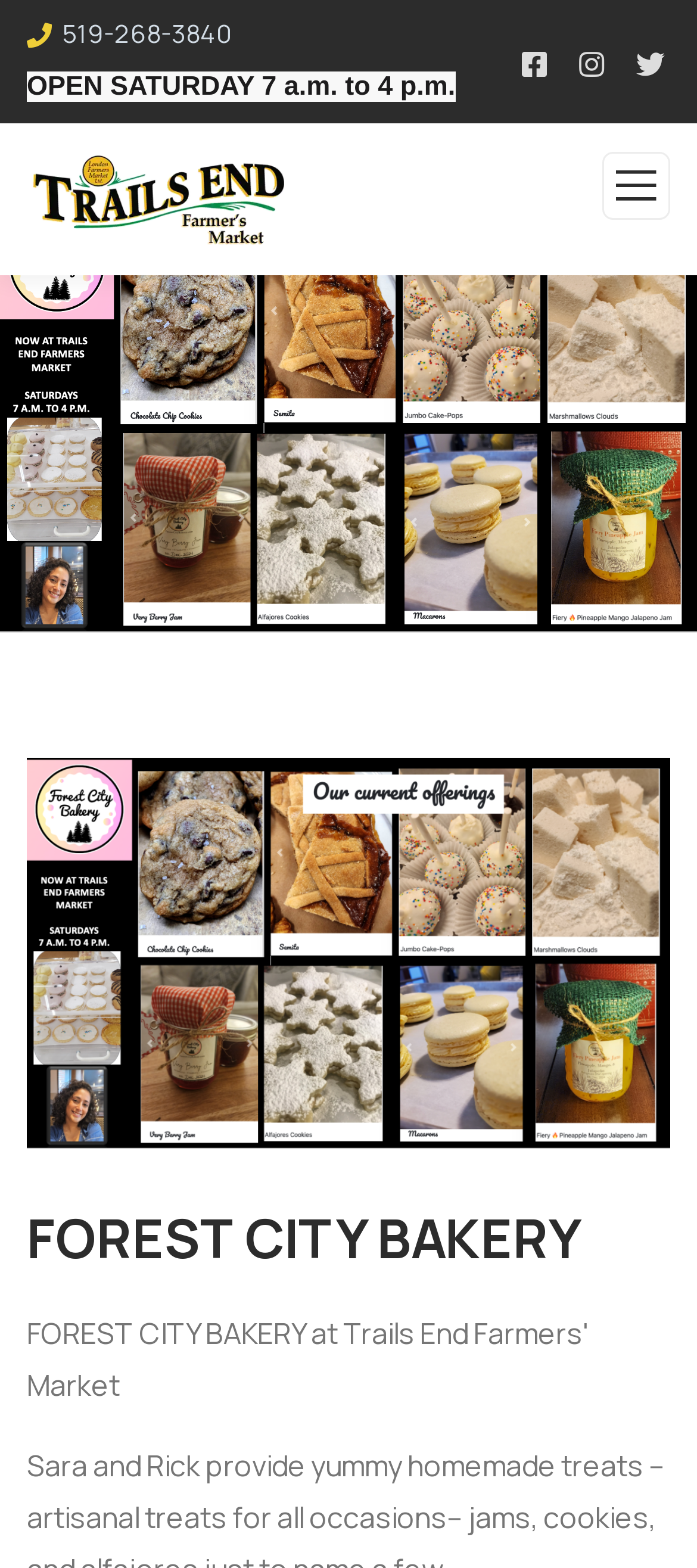What are the operating hours of Forest City Bakery?
Please answer the question with as much detail as possible using the screenshot.

I found the operating hours by reading the static text element 'OPEN SATURDAY 7 a.m. to 4 p.m.' which is located near the top of the page.